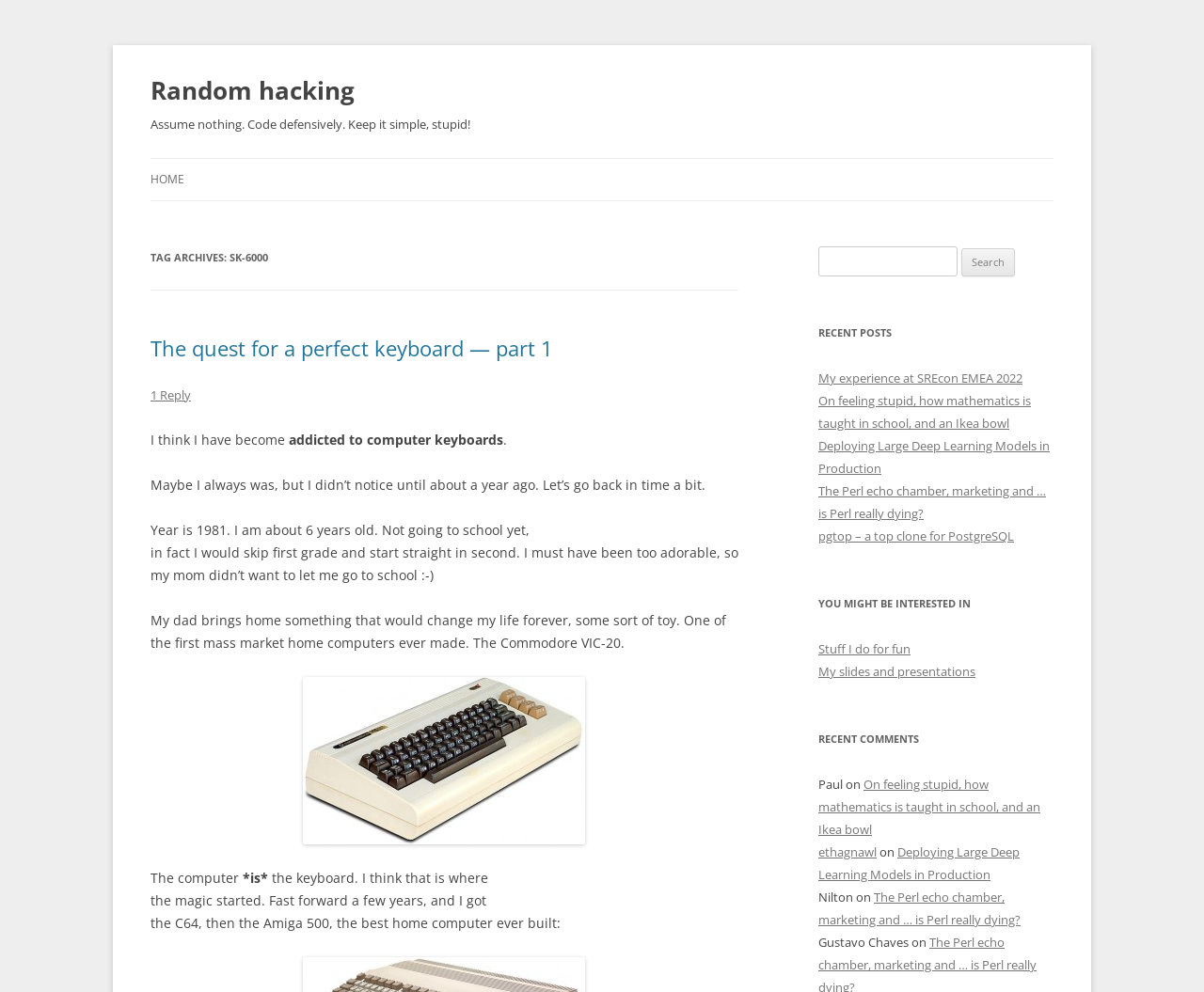Determine the bounding box coordinates of the clickable element necessary to fulfill the instruction: "Read the 'TAG ARCHIVES: SK-6000' heading". Provide the coordinates as four float numbers within the 0 to 1 range, i.e., [left, top, right, bottom].

[0.125, 0.249, 0.613, 0.271]